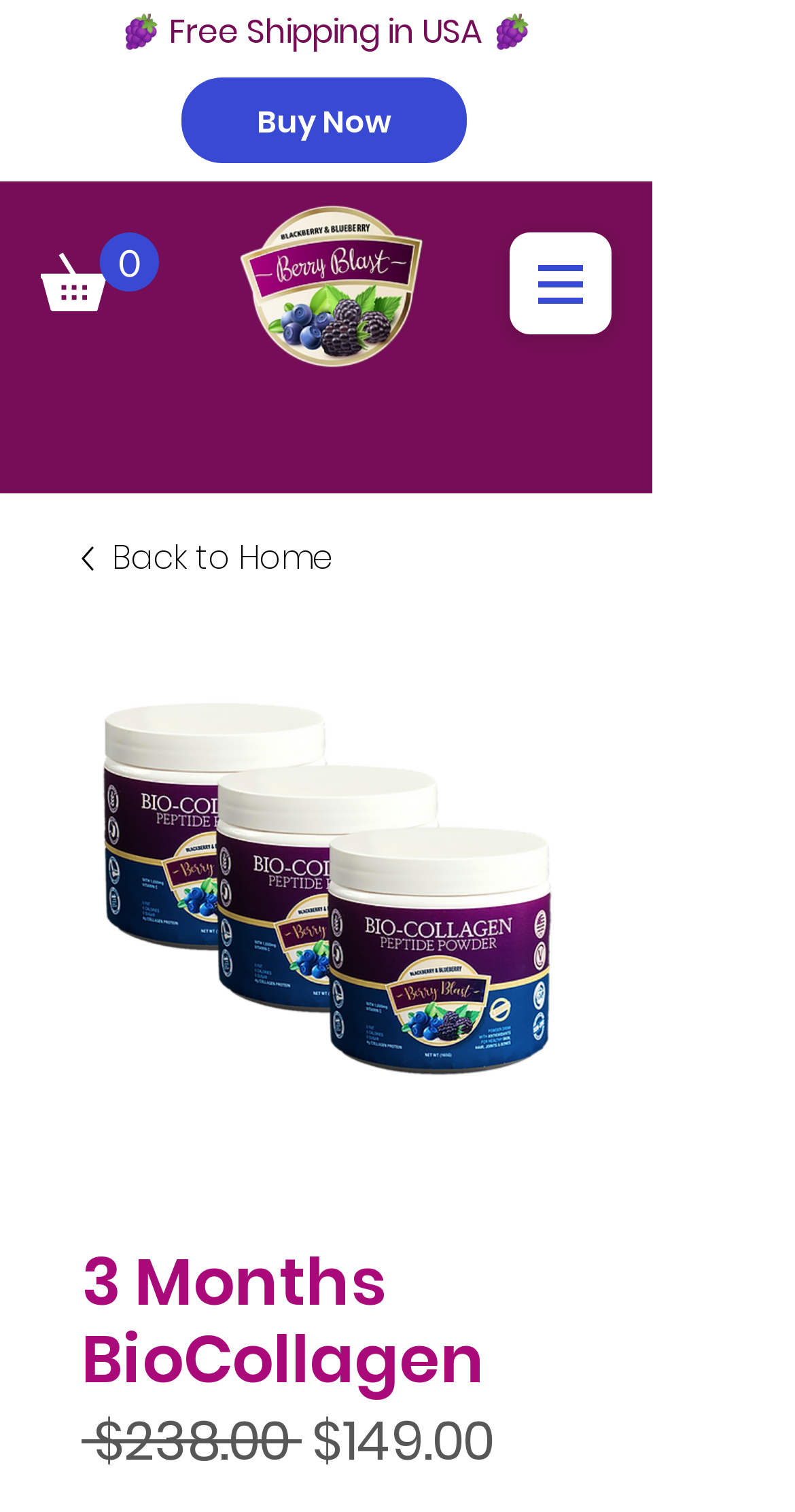With reference to the screenshot, provide a detailed response to the question below:
What is the discount amount of the 3 Months BioCollagen?

I calculated the discount amount by subtracting the discounted price '$149.00' from the original price '$238.00', which gives me a discount amount of '$89.00'.